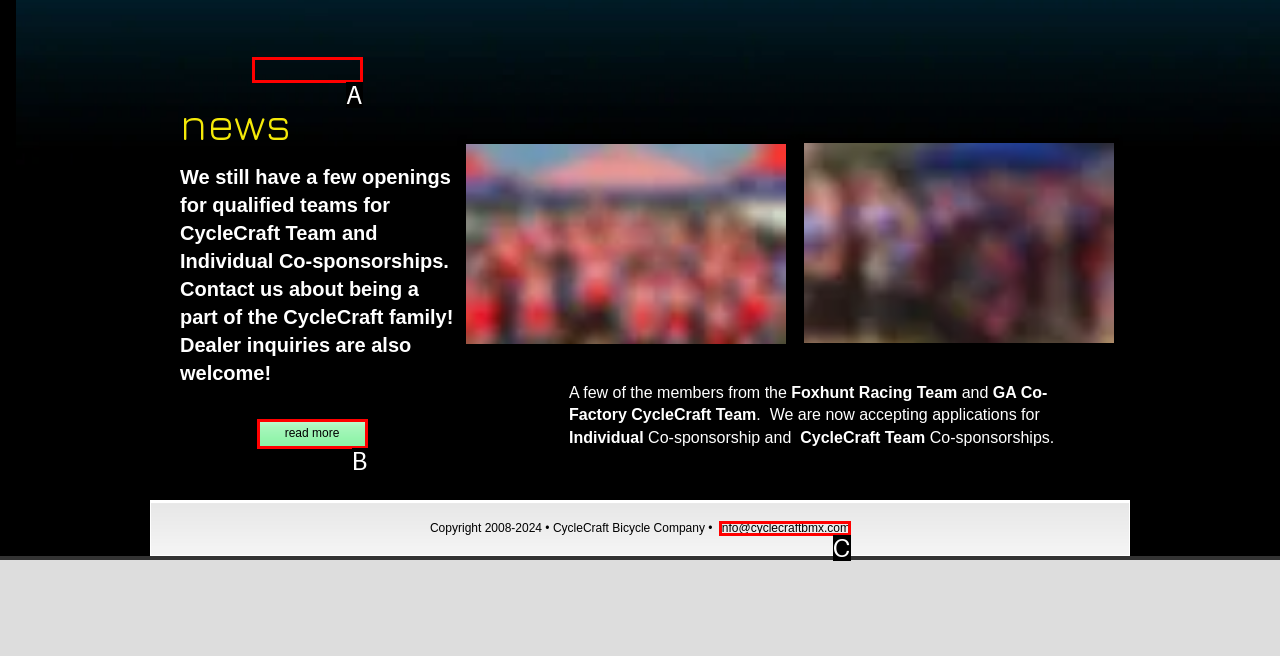Tell me which one HTML element best matches the description: Vod. Request / Support
Answer with the option's letter from the given choices directly.

None